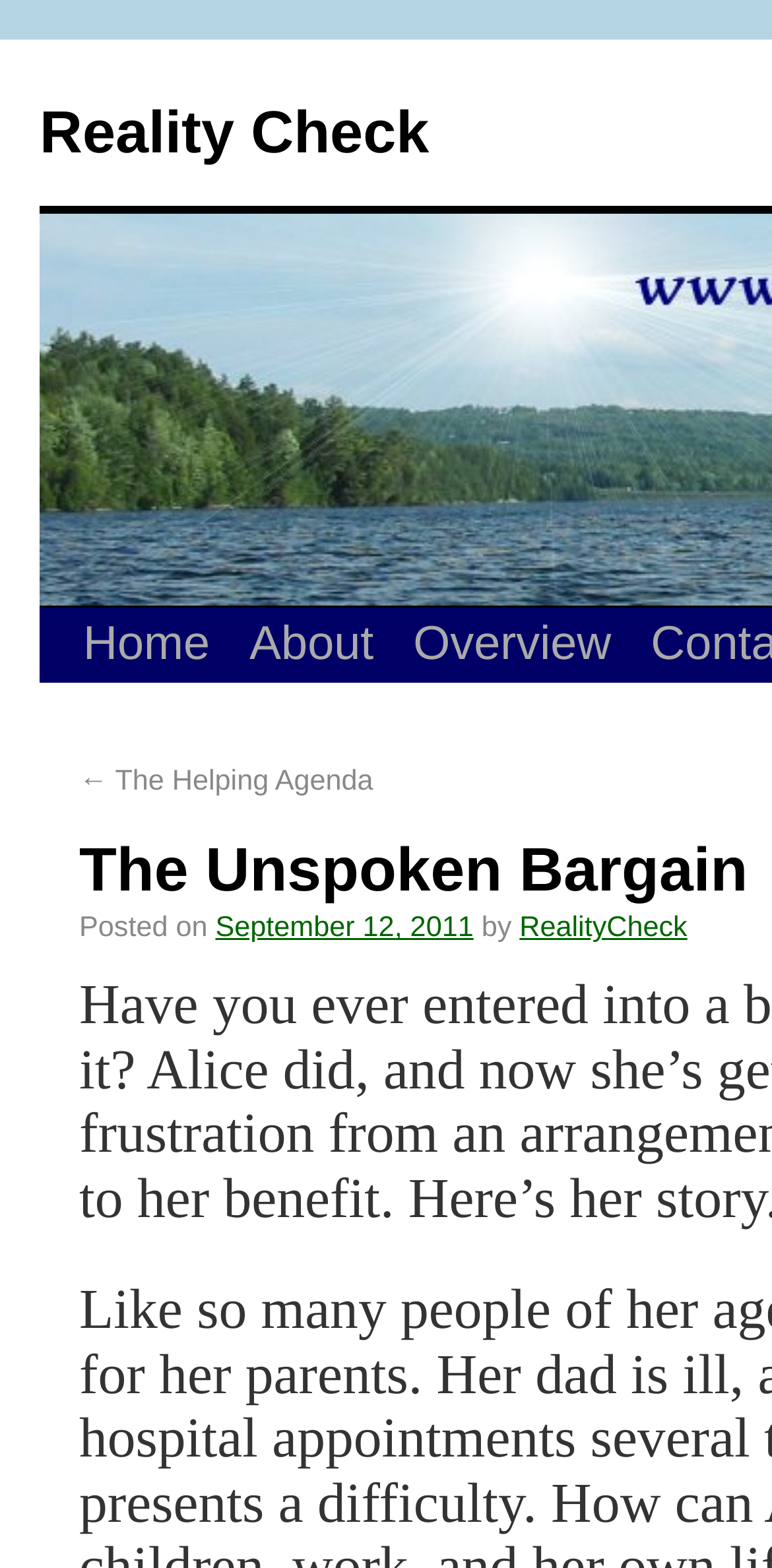What is the name of the author of this post? Please answer the question using a single word or phrase based on the image.

RealityCheck